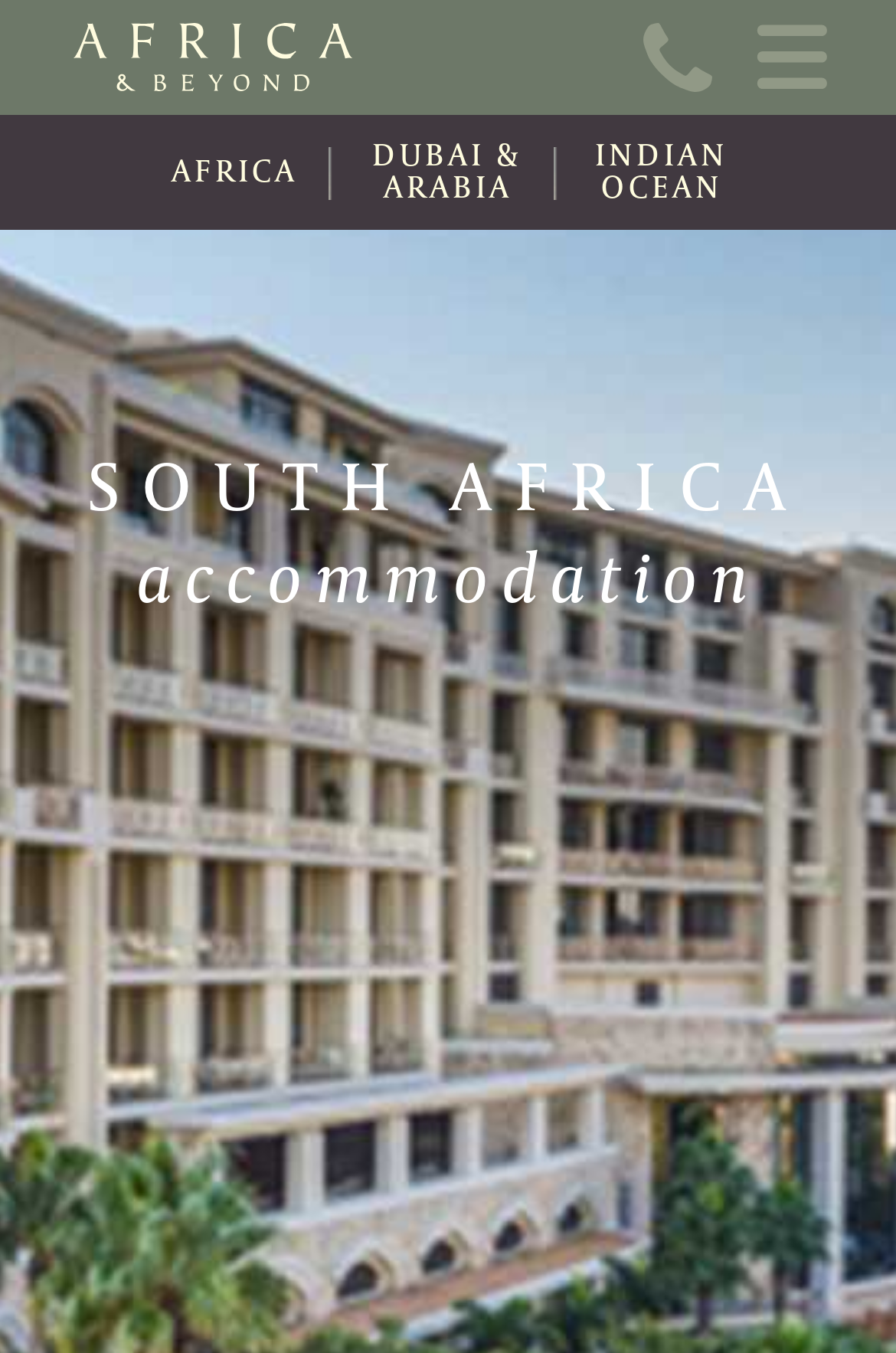Can you give a comprehensive explanation to the question given the content of the image?
What region is the accommodation located in?

I found this answer by looking at the heading 'SOUTH AFRICA accommodation' which suggests that the accommodation is located in South Africa.